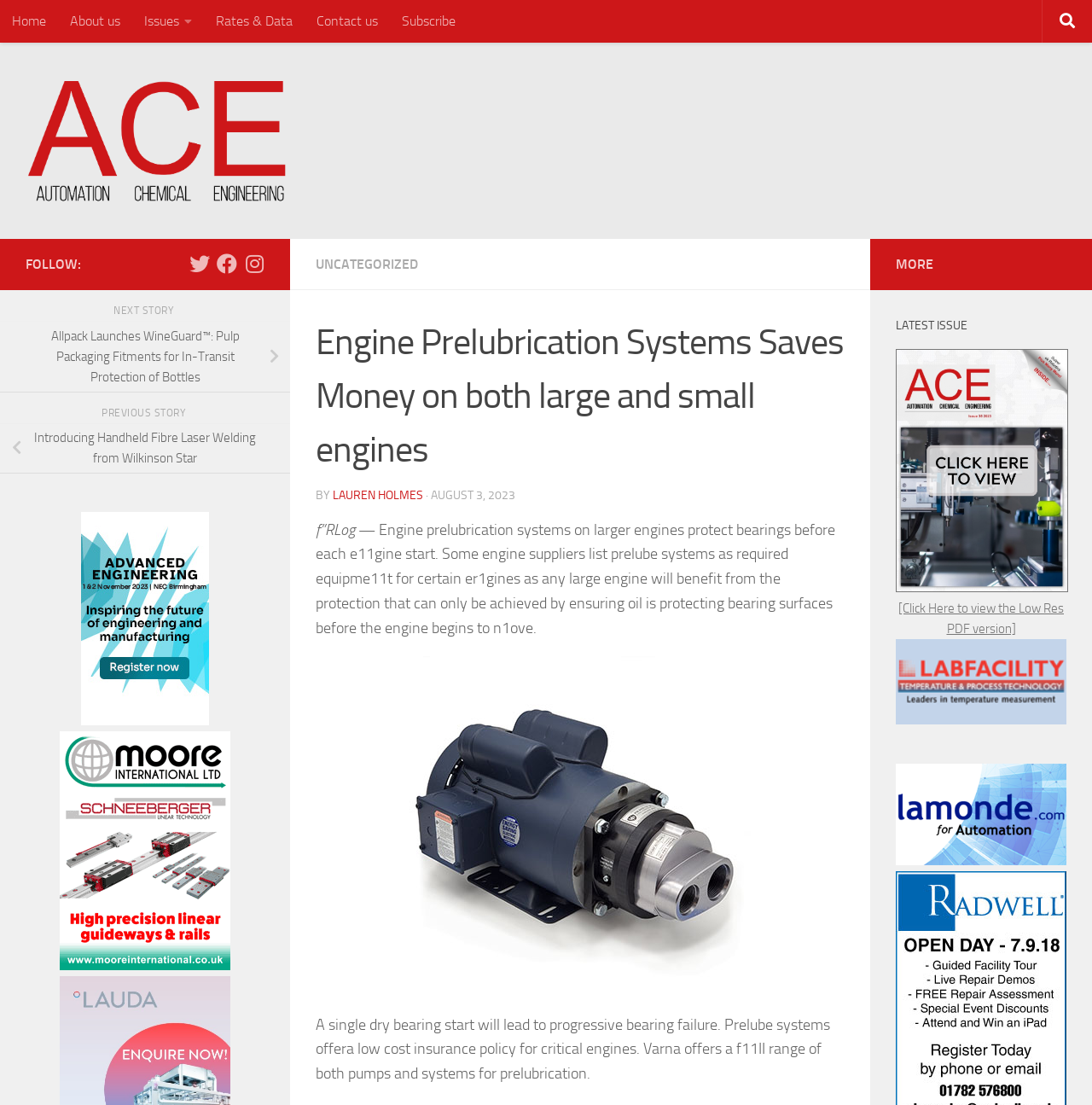Using the provided description: "Skip to content", find the bounding box coordinates of the corresponding UI element. The output should be four float numbers between 0 and 1, in the format [left, top, right, bottom].

[0.003, 0.003, 0.121, 0.04]